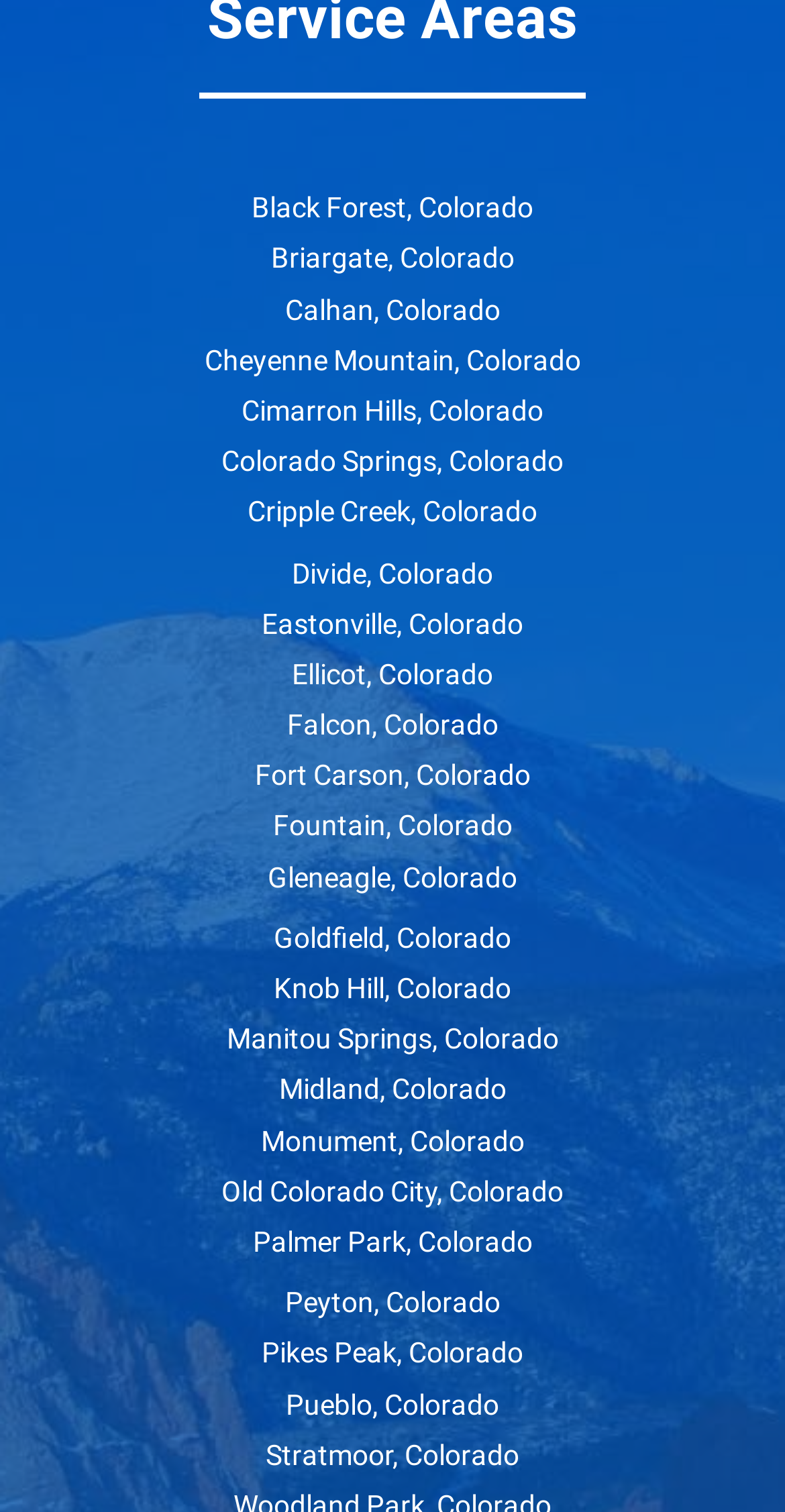Identify the bounding box for the UI element described as: "Old Colorado City, Colorado". The coordinates should be four float numbers between 0 and 1, i.e., [left, top, right, bottom].

[0.282, 0.777, 0.718, 0.798]